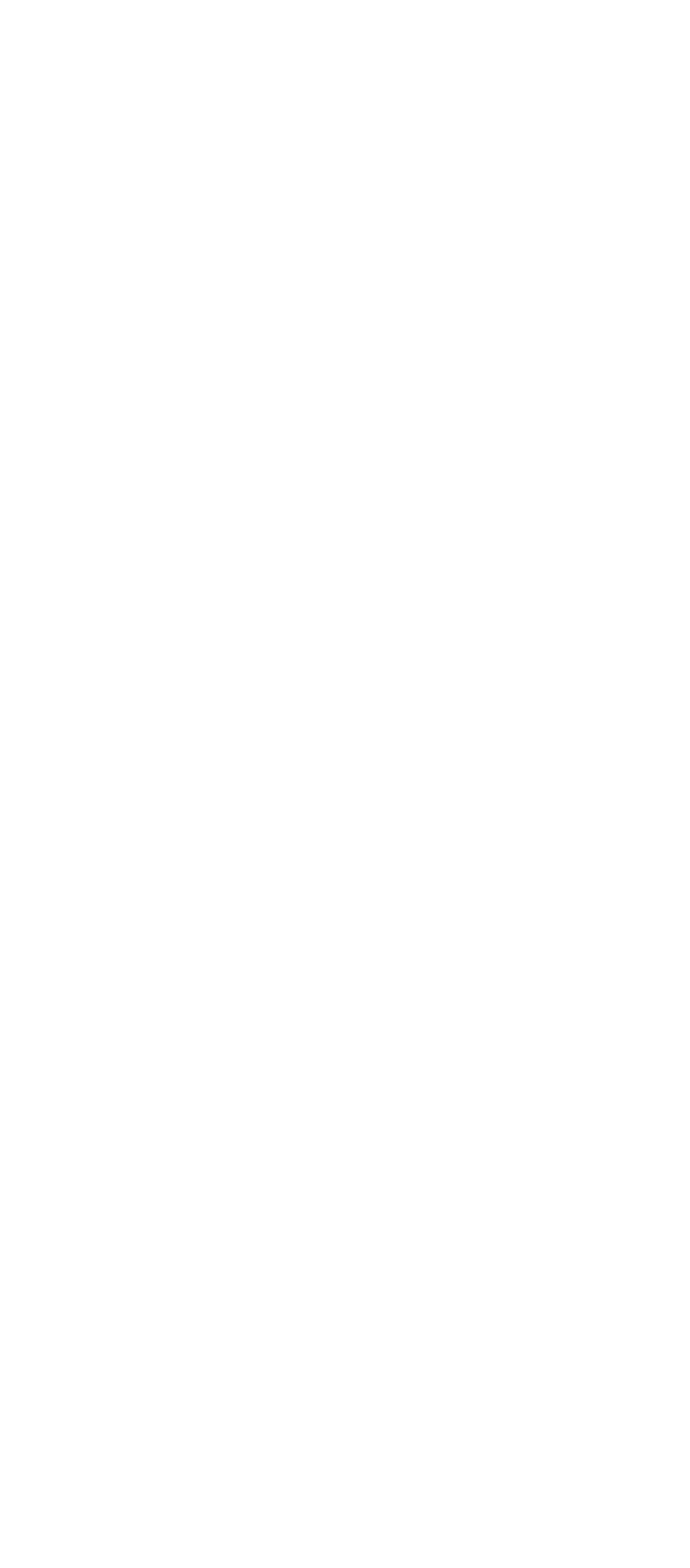Identify and provide the text of the main header on the webpage.

We’re building a better Healthcare future for all